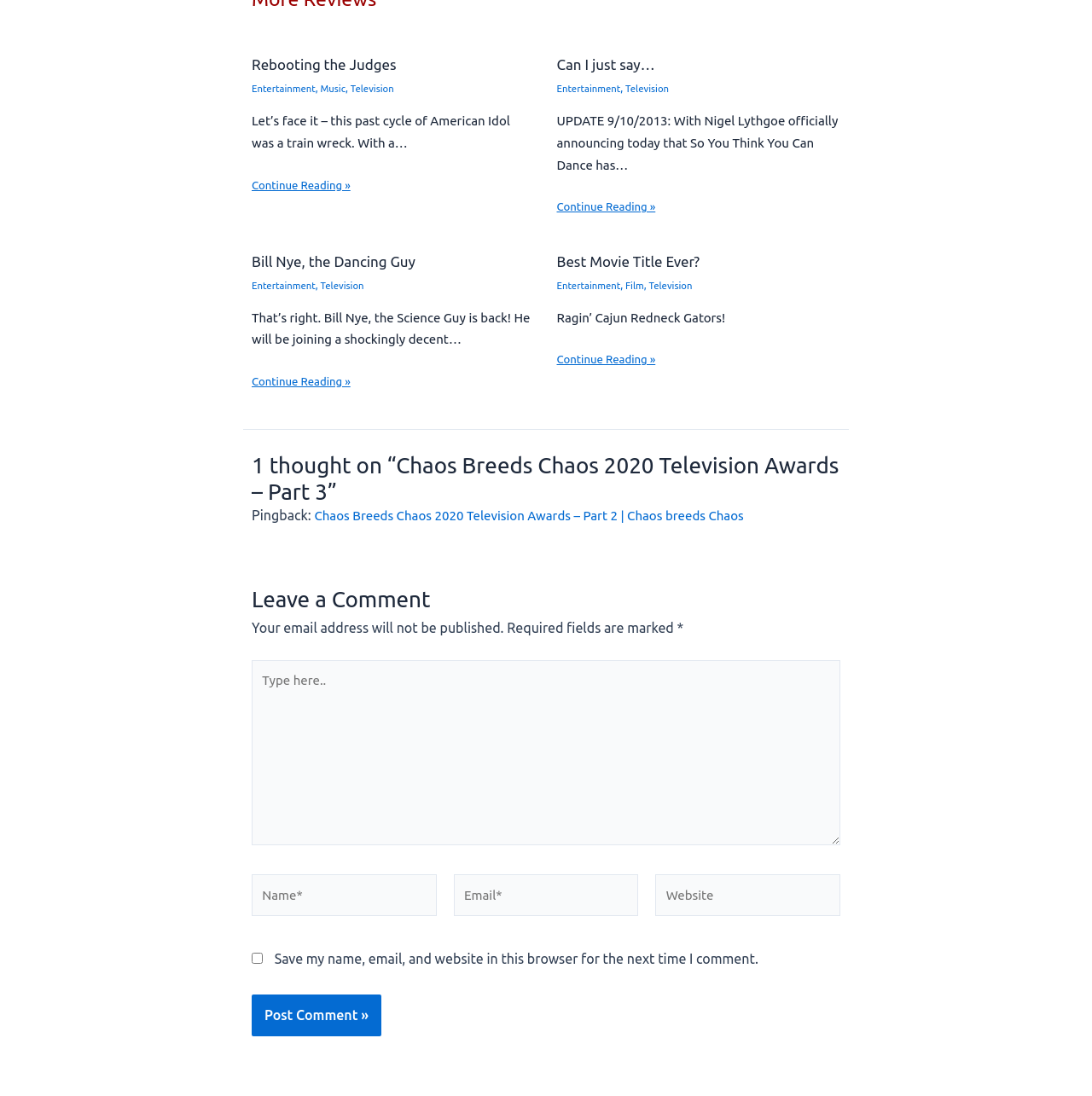Identify the bounding box coordinates of the section to be clicked to complete the task described by the following instruction: "View the profile of mohamed_fall". The coordinates should be four float numbers between 0 and 1, formatted as [left, top, right, bottom].

None